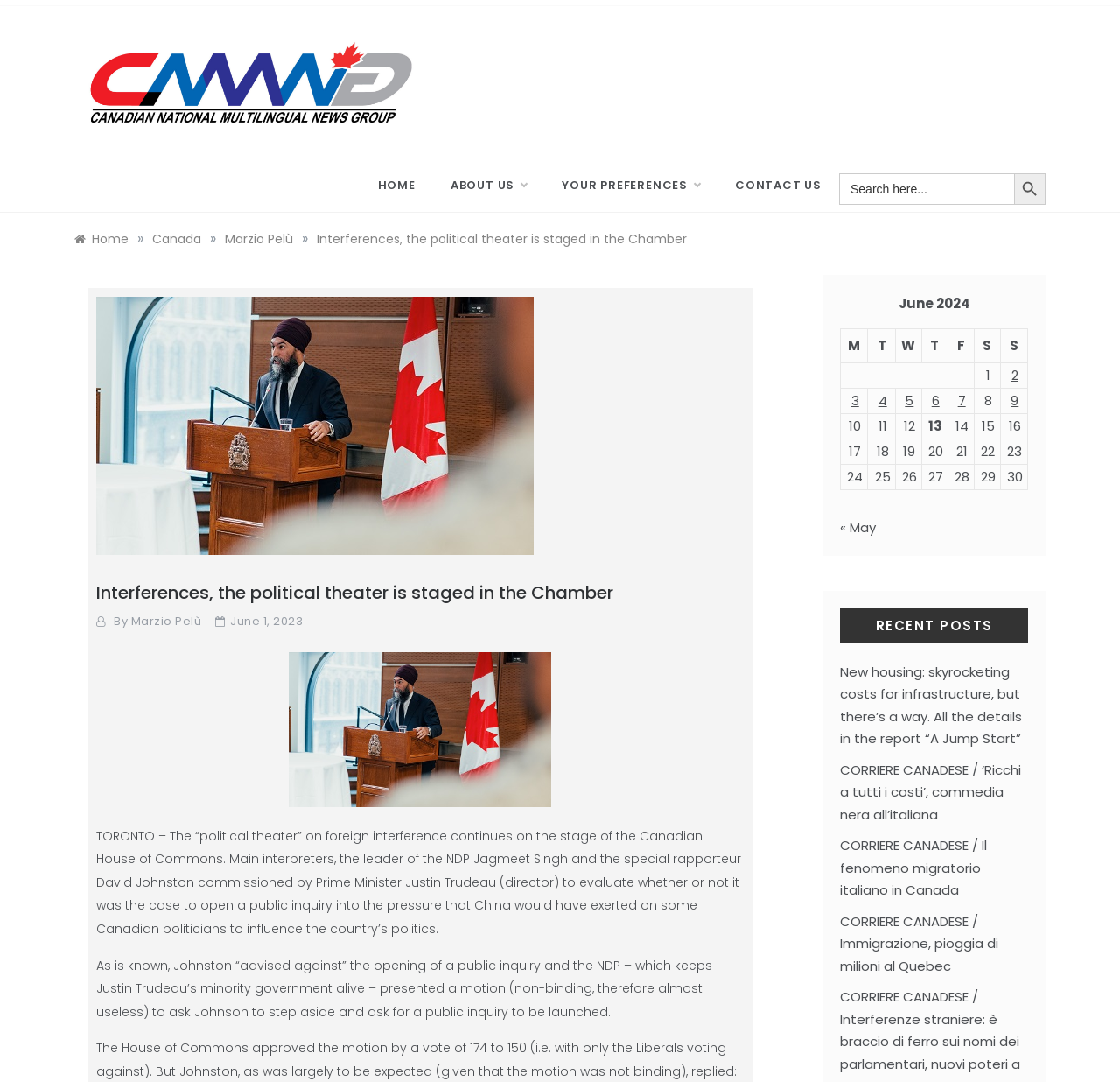Identify the bounding box of the UI component described as: "Canadian National Multilingual Newsgroup".

[0.066, 0.124, 0.328, 0.191]